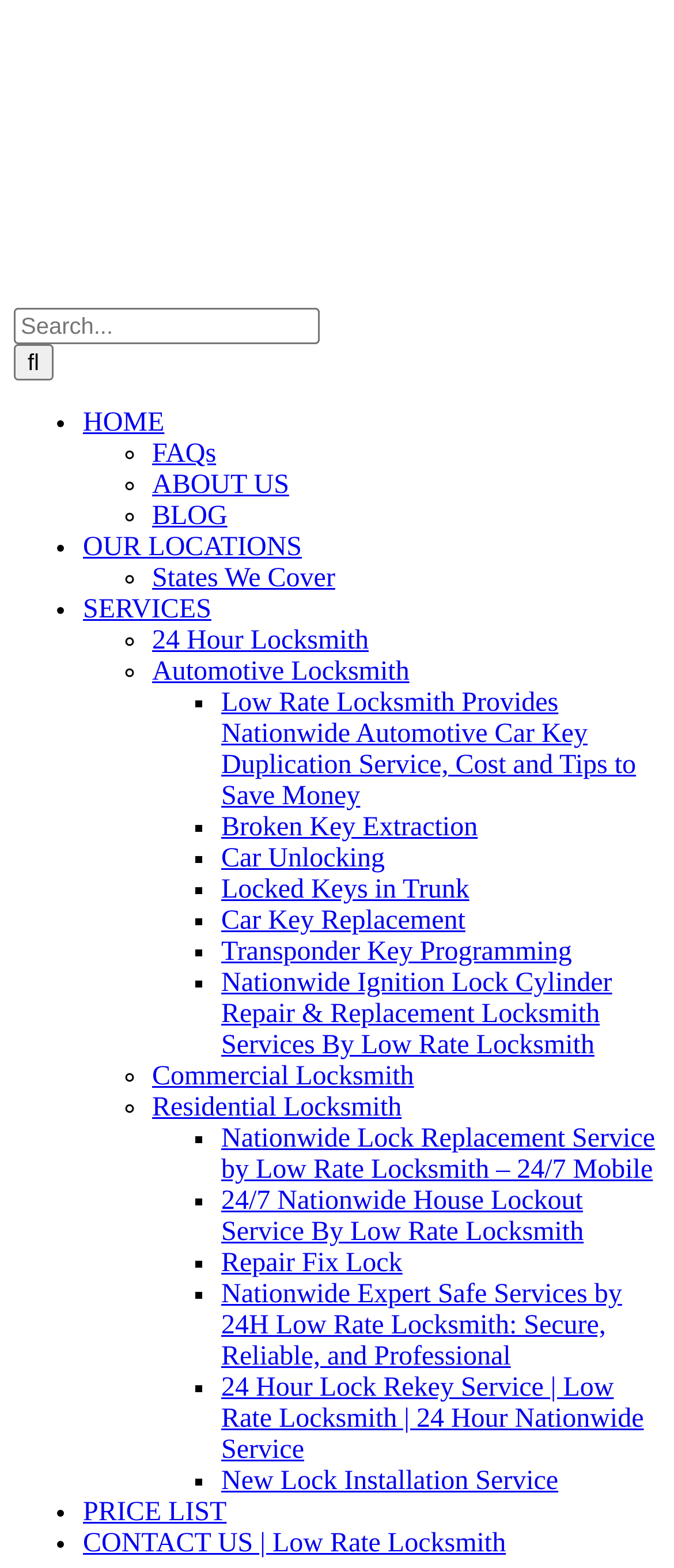What is the logo of the website?
Please answer the question with a single word or phrase, referencing the image.

Low Rate Locksmith Logo